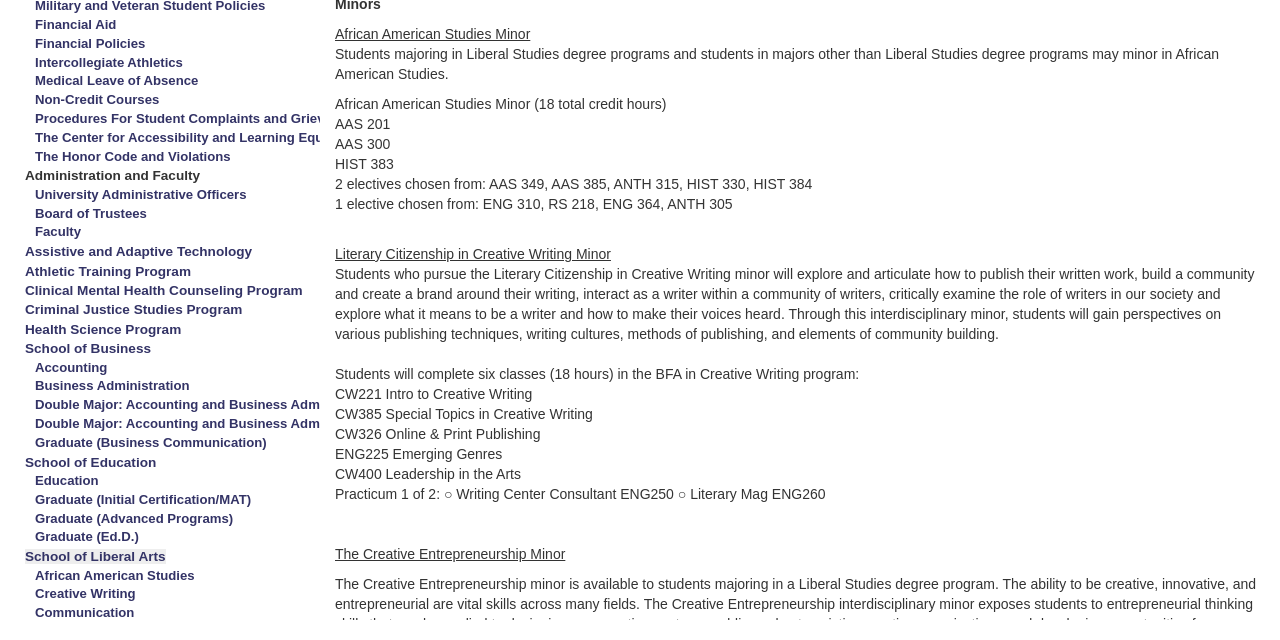Extract the bounding box coordinates for the described element: "The Honor Code and Violations". The coordinates should be represented as four float numbers between 0 and 1: [left, top, right, bottom].

[0.027, 0.232, 0.18, 0.256]